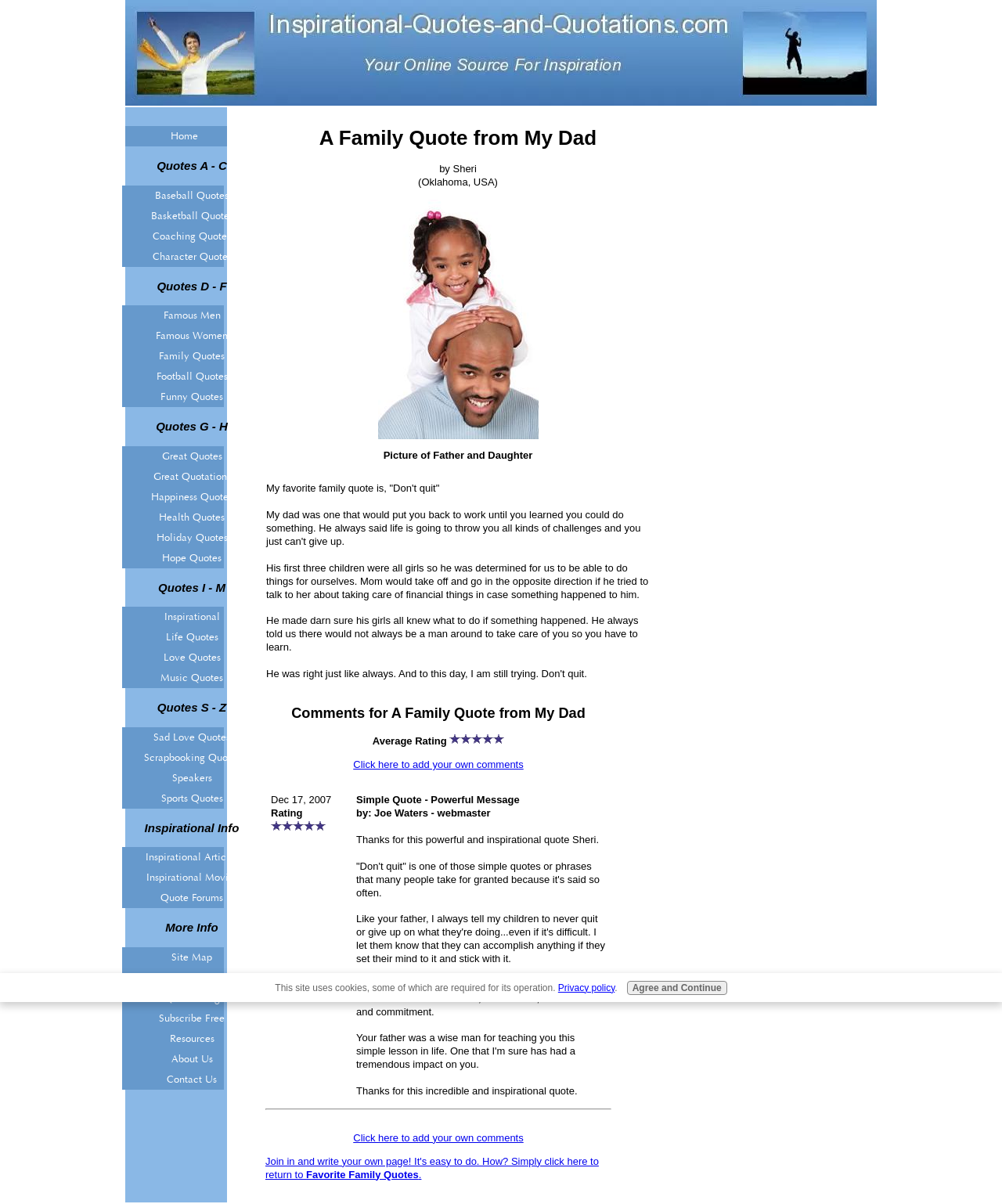Use a single word or phrase to answer the question:
What is the rating of the comment?

5 stars